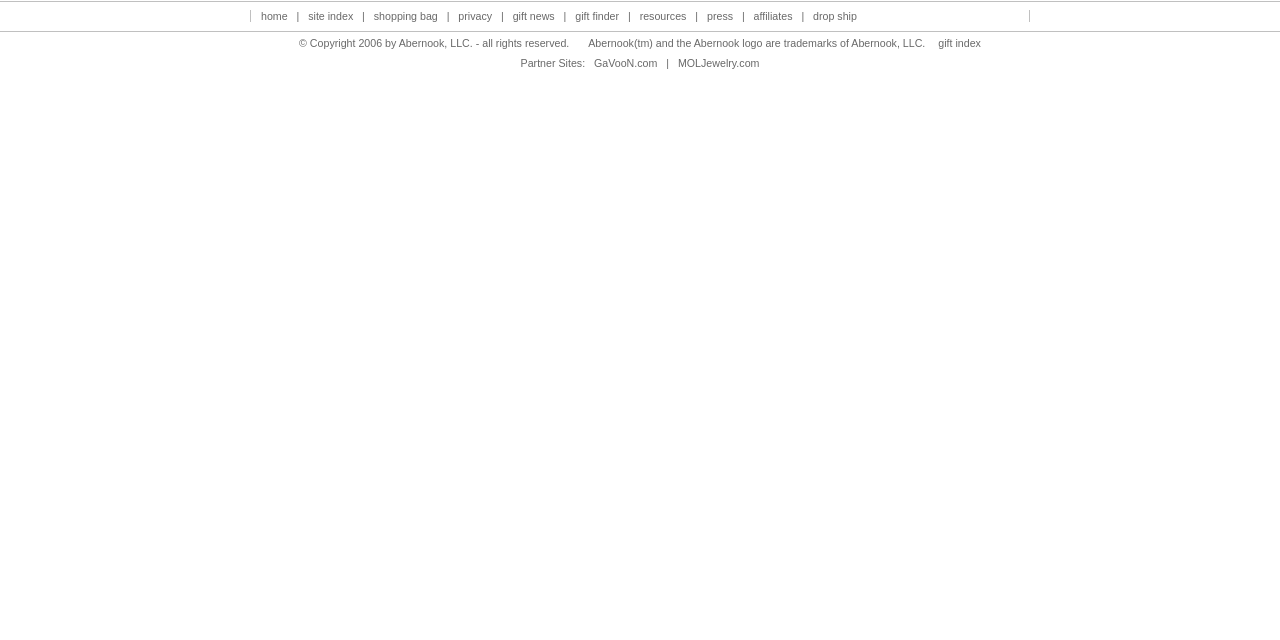Locate the bounding box of the UI element with the following description: "shopping bag".

[0.292, 0.016, 0.342, 0.035]